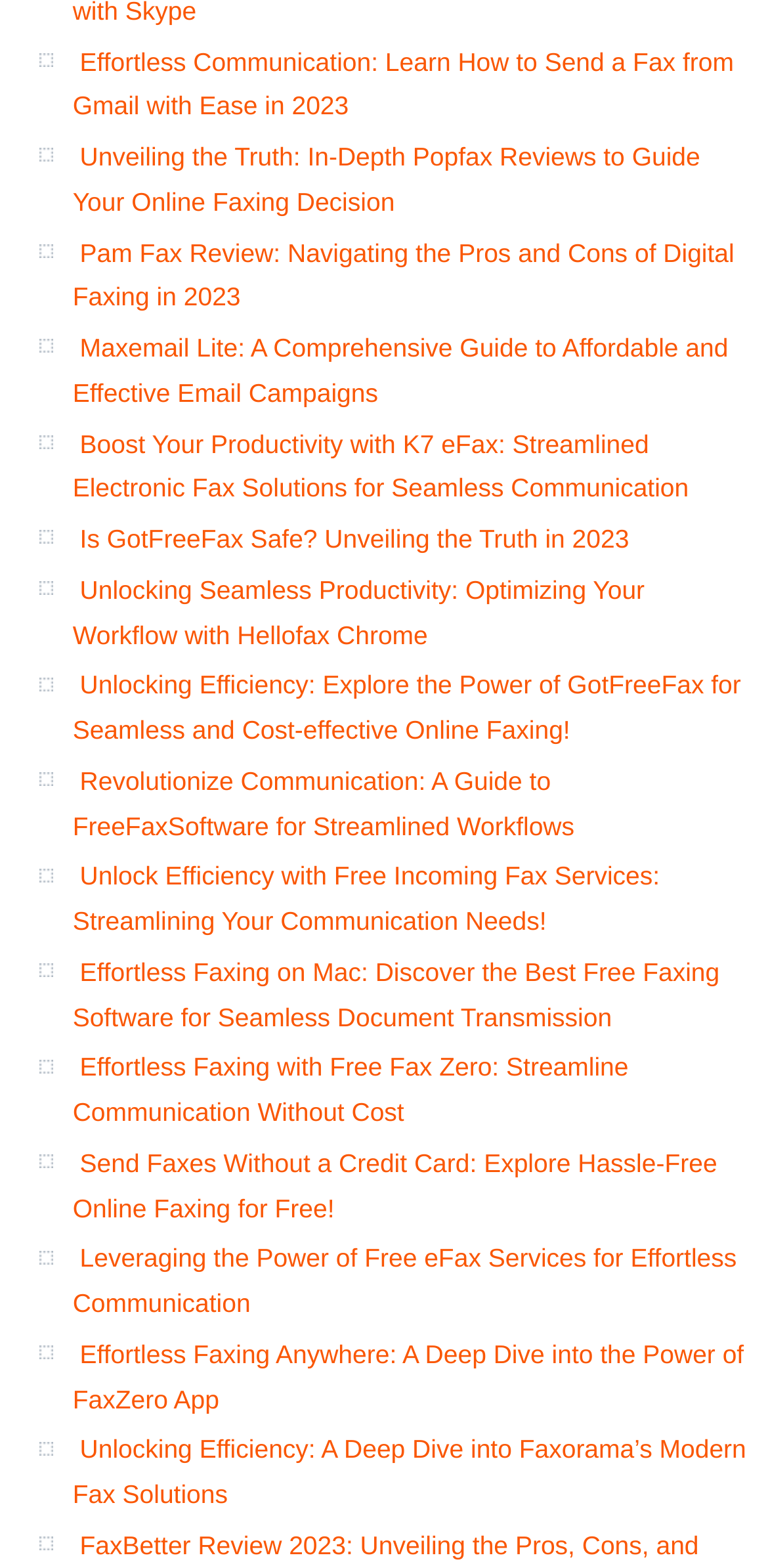Answer the following in one word or a short phrase: 
Are there any free faxing services mentioned on this webpage?

Yes